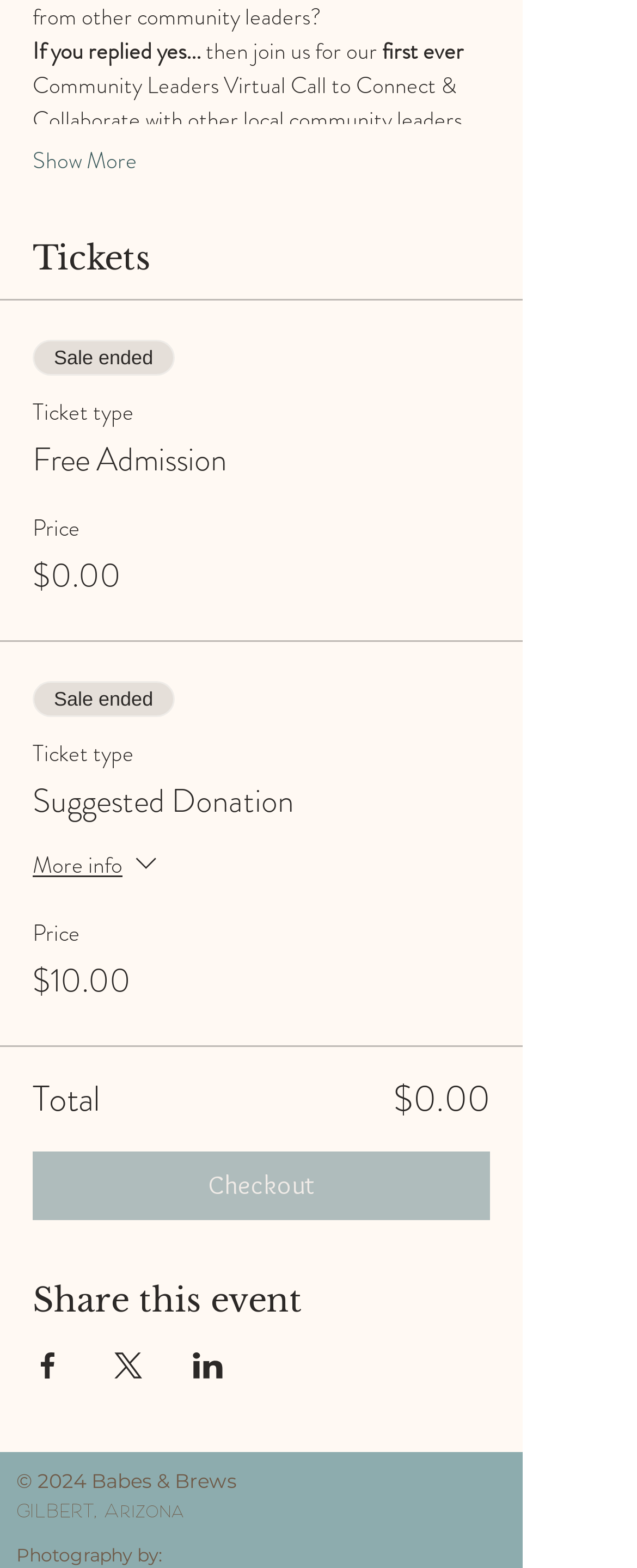Can the 'Checkout' button be clicked?
Provide a short answer using one word or a brief phrase based on the image.

No